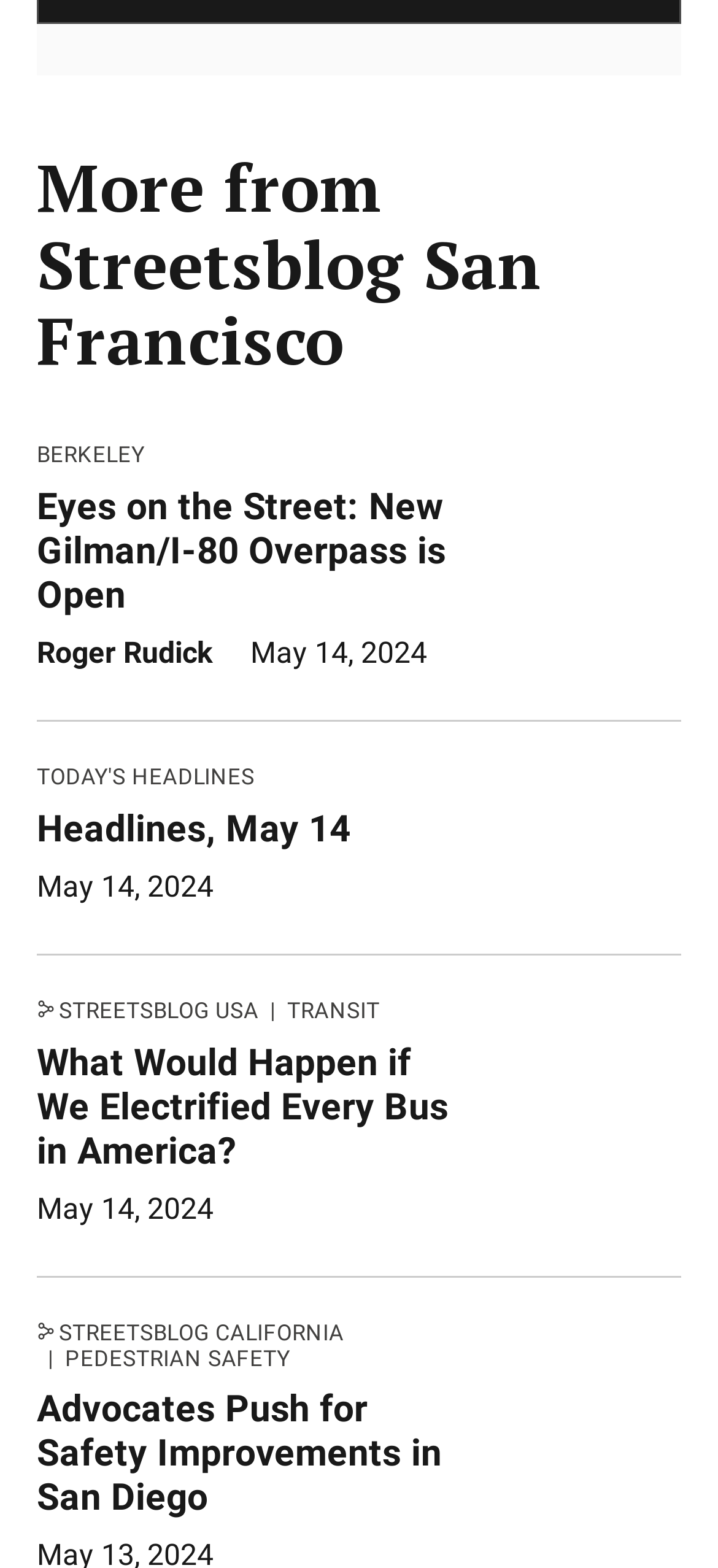Please specify the bounding box coordinates of the region to click in order to perform the following instruction: "Visit the 'STREETSBLOG USA' page".

[0.051, 0.638, 0.361, 0.654]